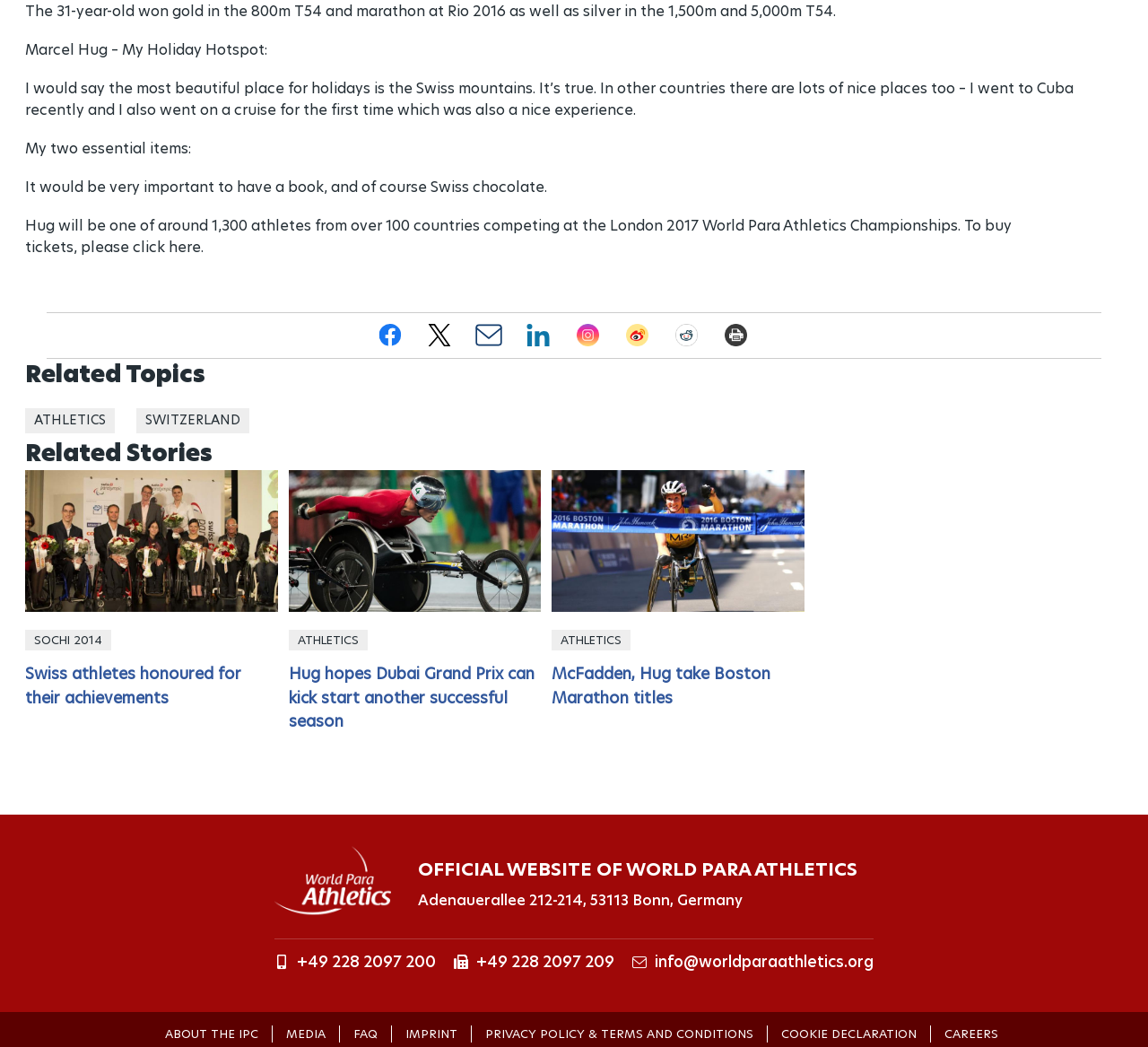Please provide a one-word or phrase answer to the question: 
What is Marcel Hug's favorite holiday destination?

Swiss mountains